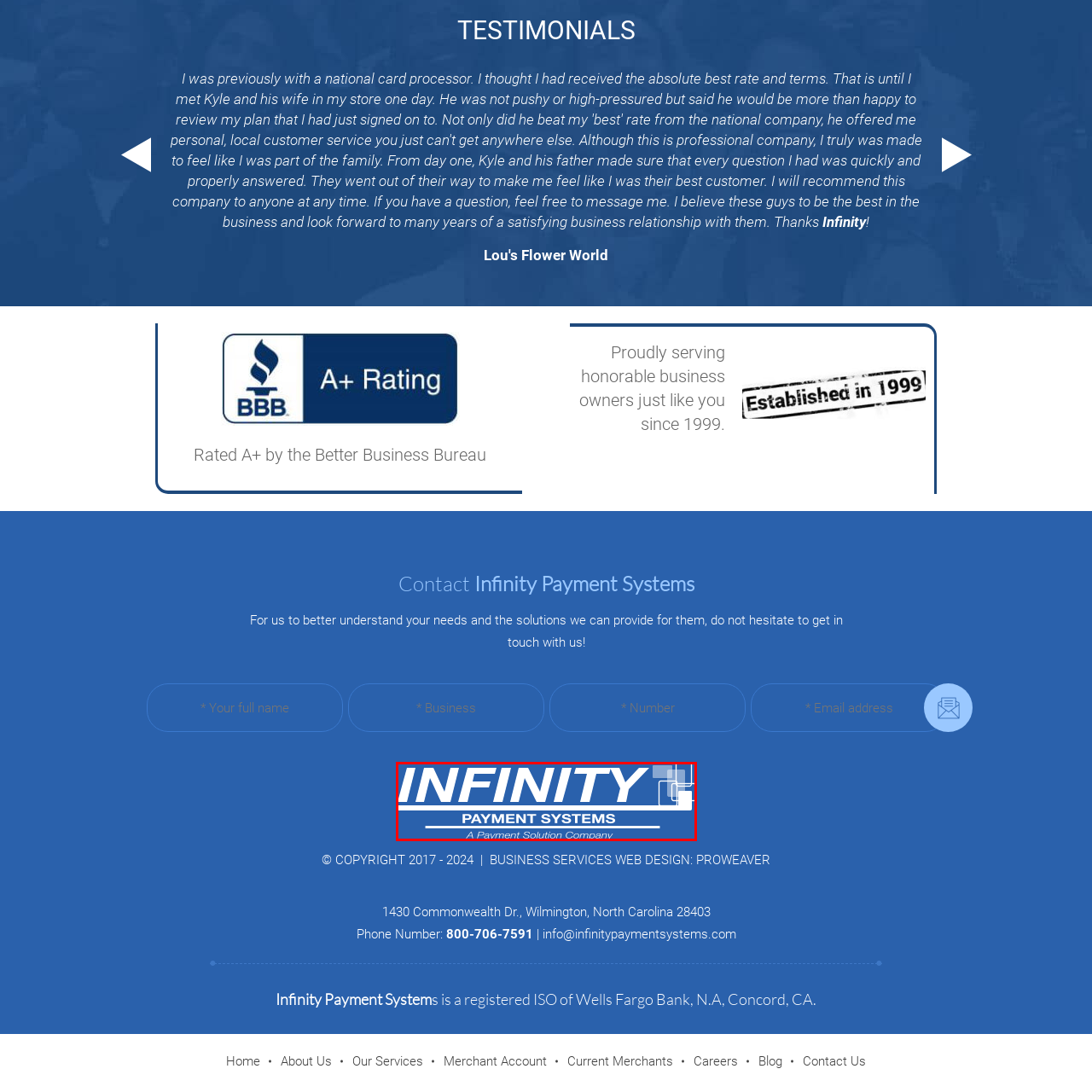Look at the image inside the red boundary and respond to the question with a single word or phrase: What is the font color of the text 'INFINITY'?

White